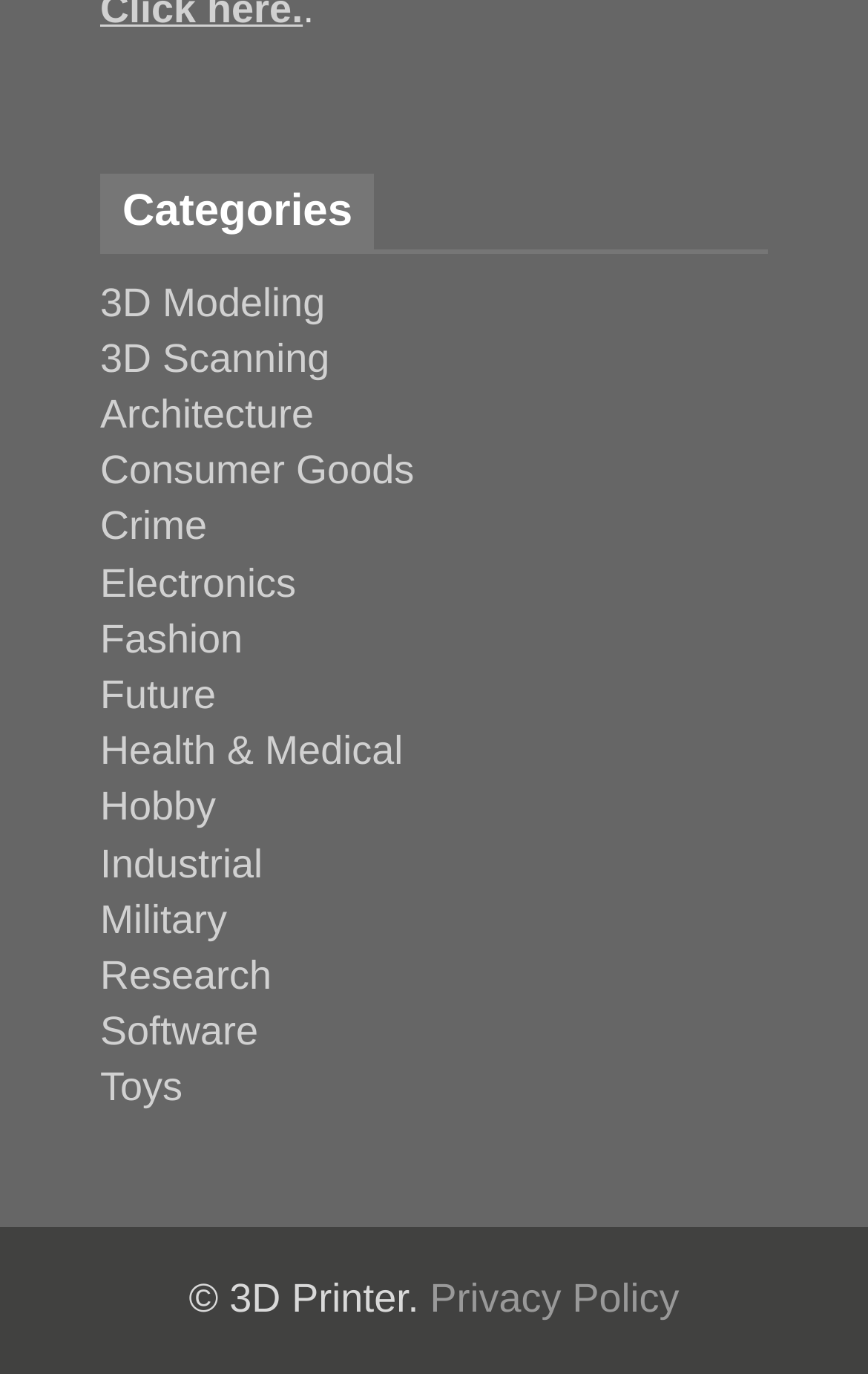What is the last category listed? Please answer the question using a single word or phrase based on the image.

Toys